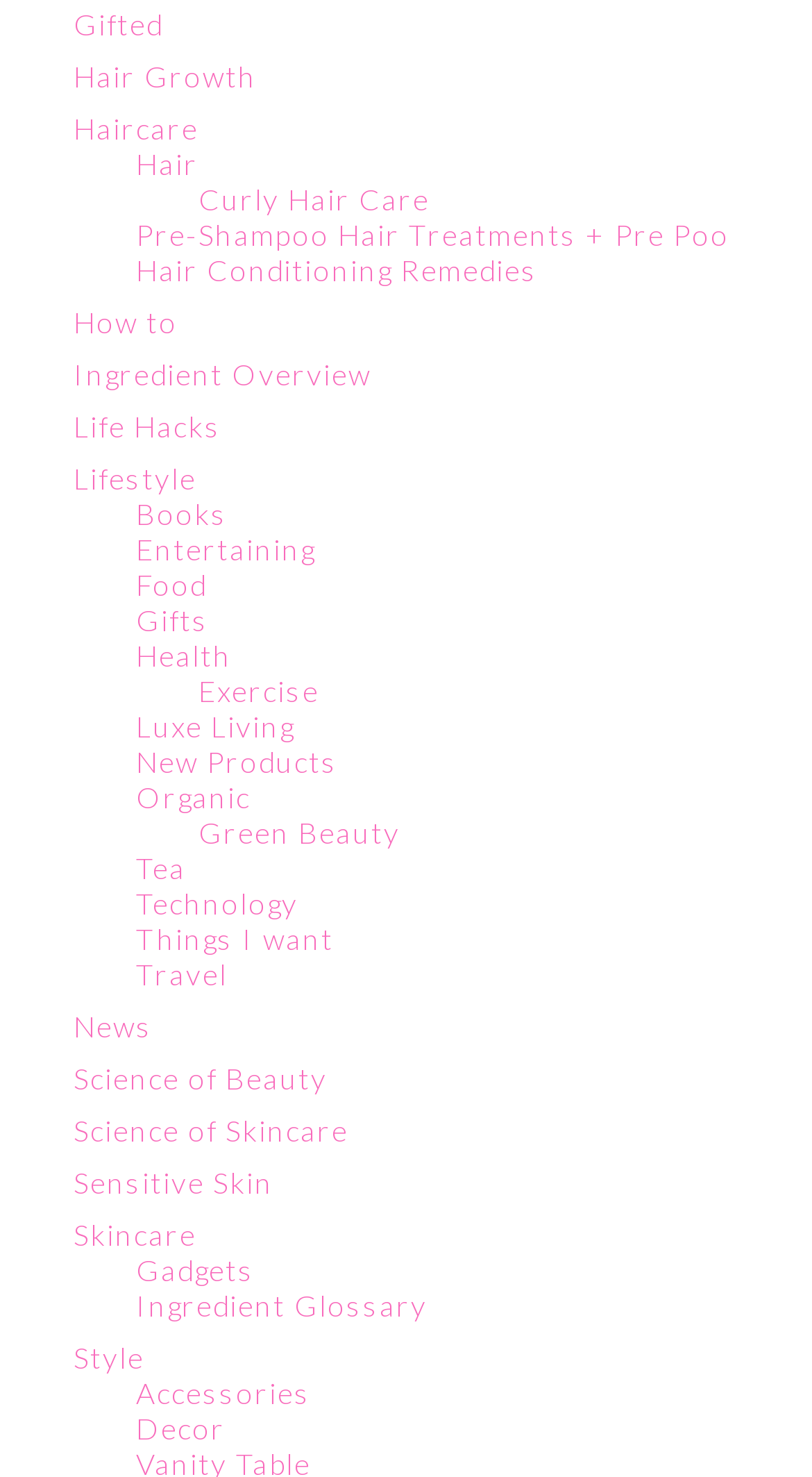How many links are there under the 'Hair' category?
From the image, respond using a single word or phrase.

4